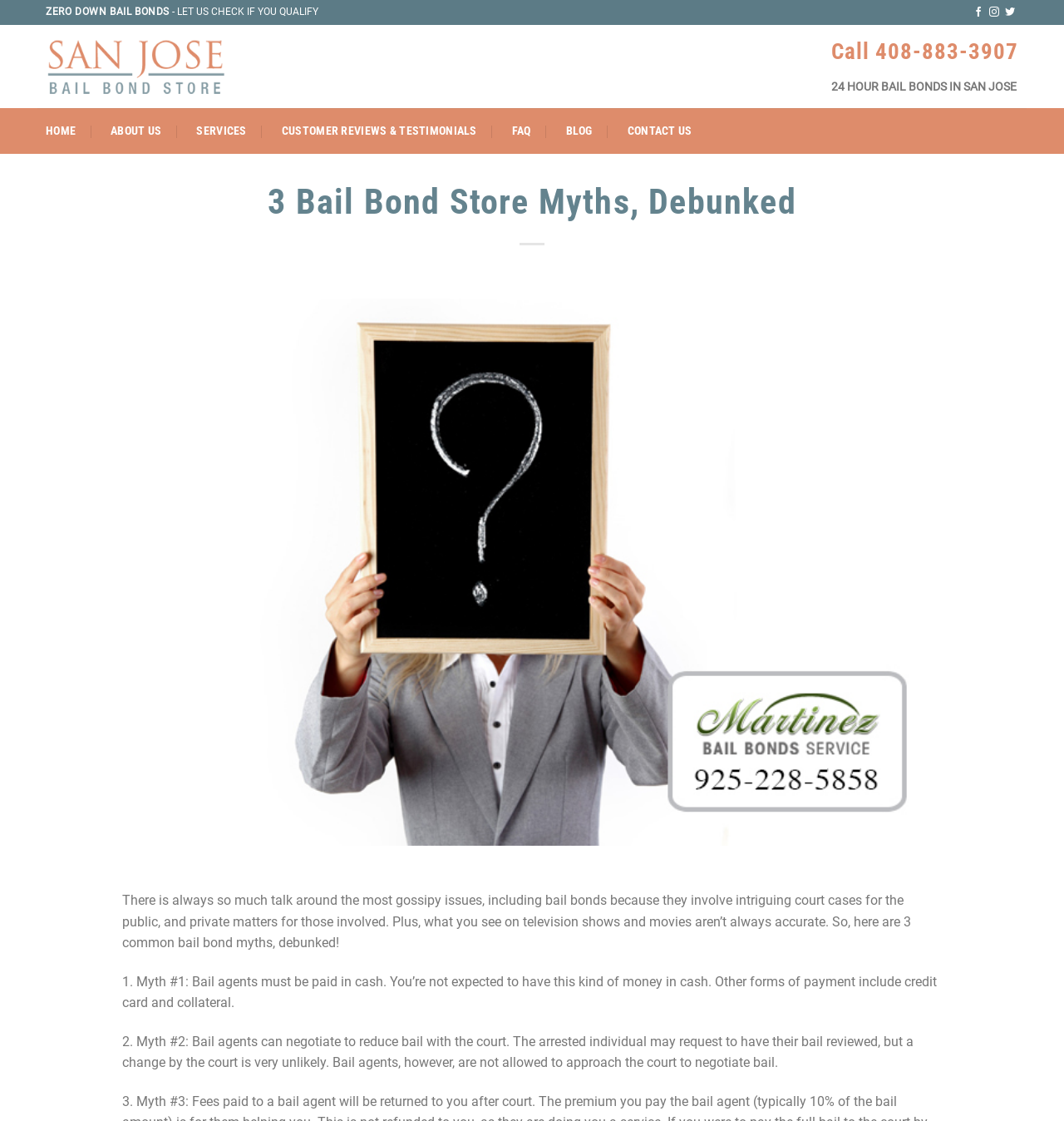Based on the provided description, "Customer Reviews & Testimonials", find the bounding box of the corresponding UI element in the screenshot.

[0.265, 0.103, 0.448, 0.13]